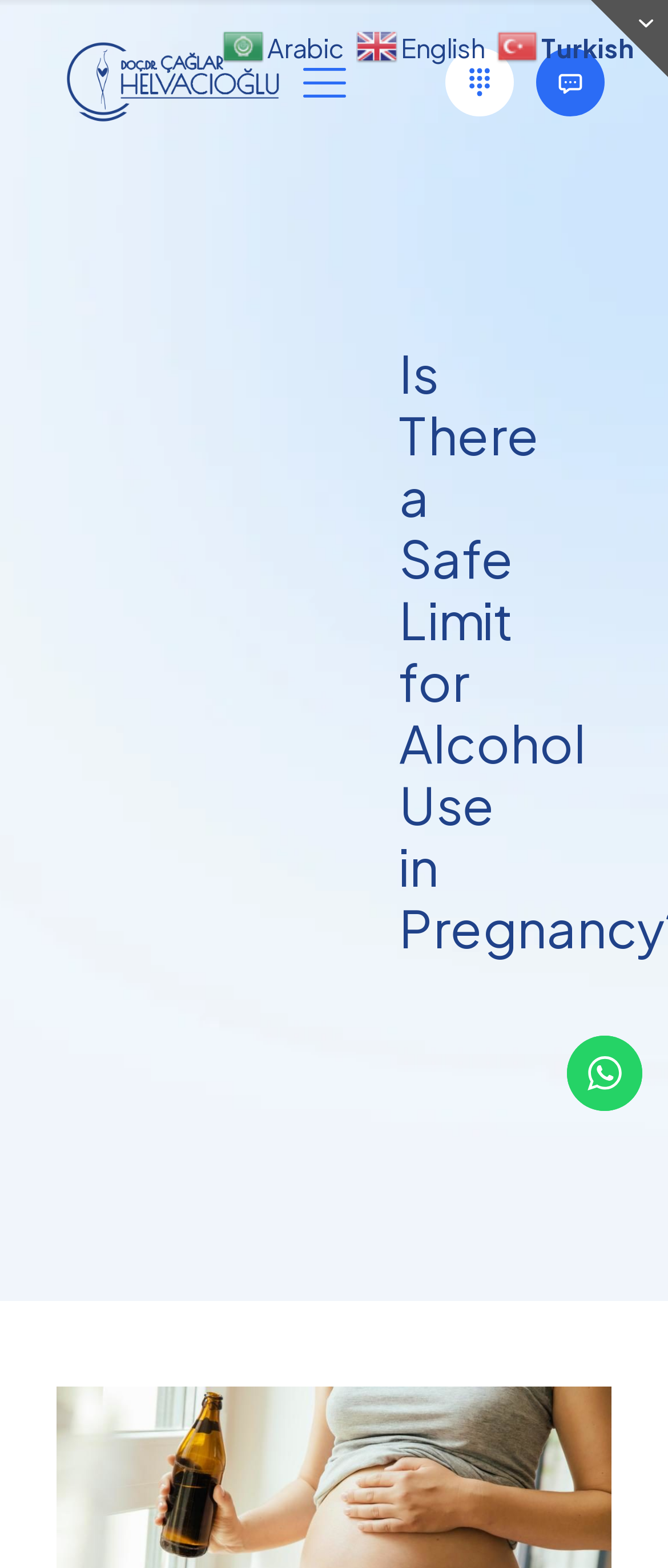Locate and provide the bounding box coordinates for the HTML element that matches this description: "parent_node: ✕".

[0.454, 0.038, 0.518, 0.067]